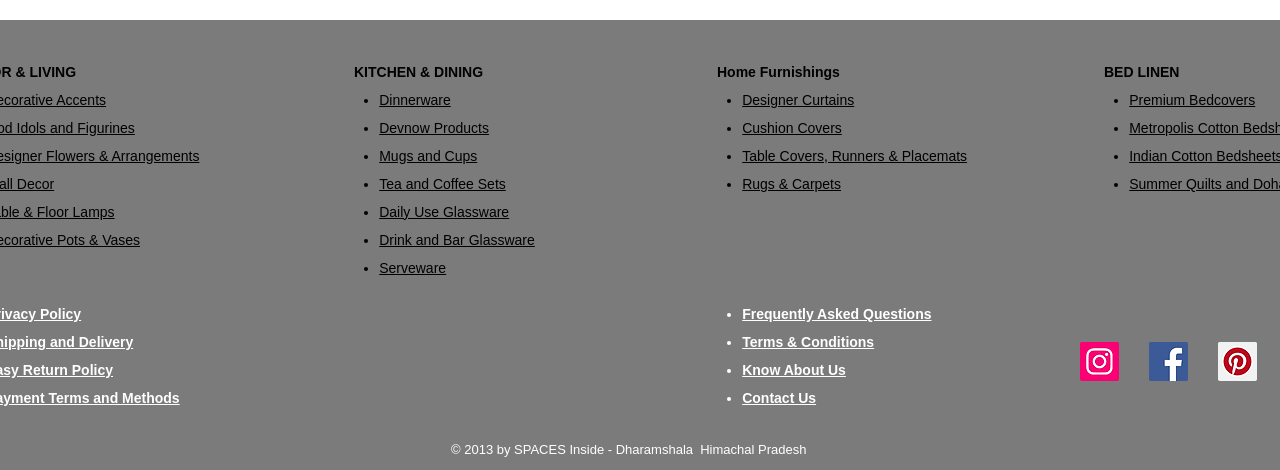What is the last link available under the 'Home Furnishings' section?
Please describe in detail the information shown in the image to answer the question.

Under the 'Home Furnishings' section, I can see several links listed with bullet points. The last link available in this section is 'Contact Us', which suggests that it is a way to get in touch with the company or organization.